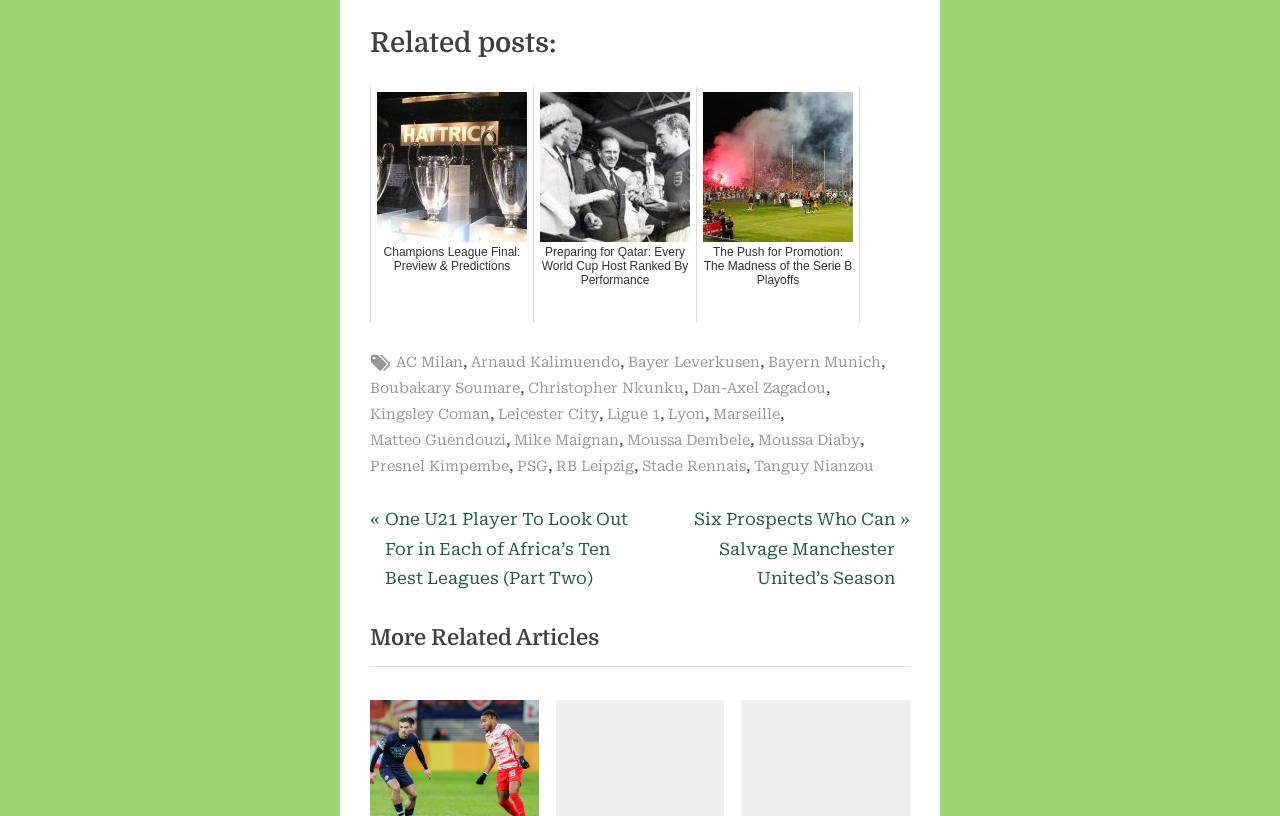Please answer the following question using a single word or phrase: 
How many navigation links are there?

3